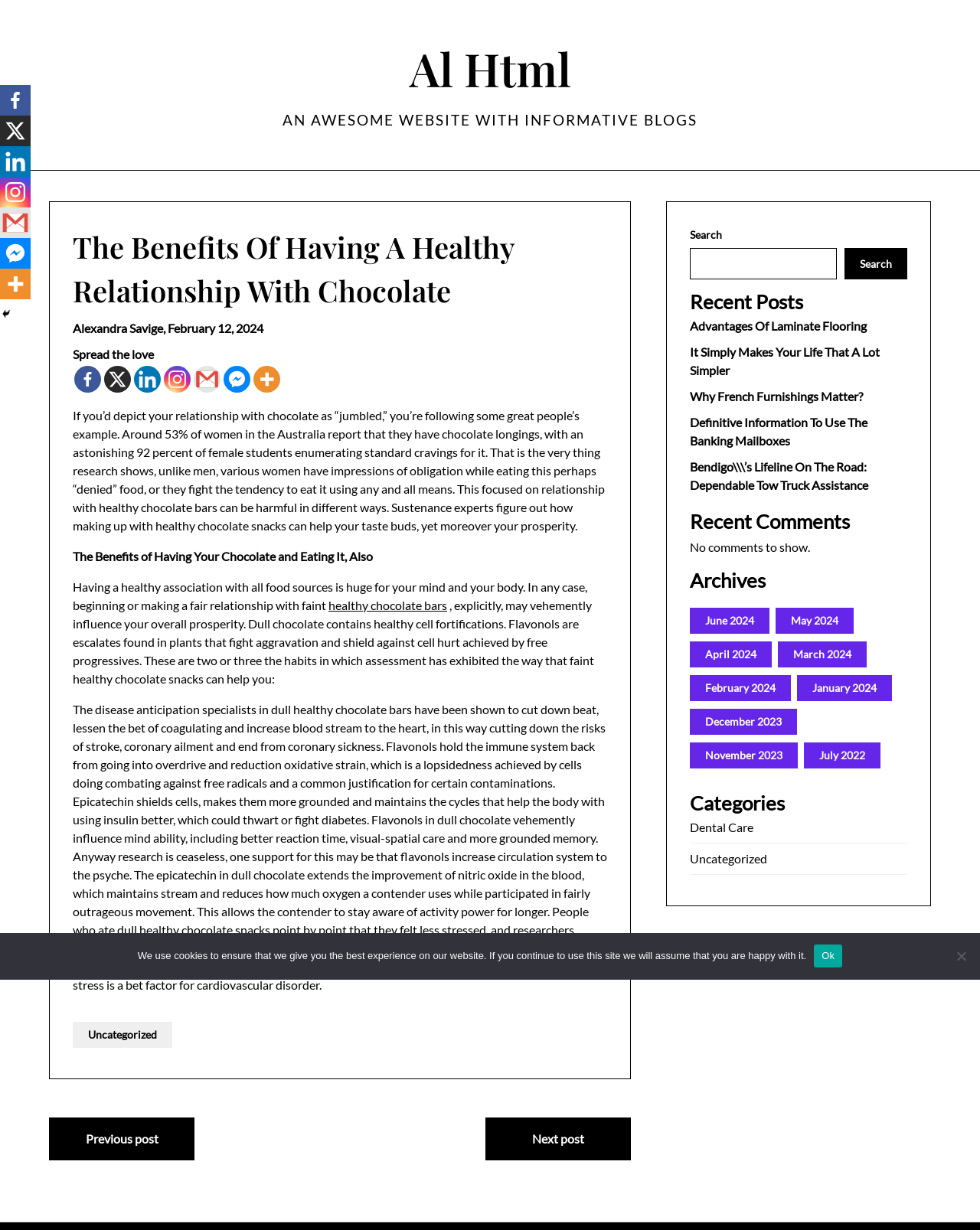Select the bounding box coordinates of the element I need to click to carry out the following instruction: "View recent posts".

[0.704, 0.233, 0.926, 0.257]